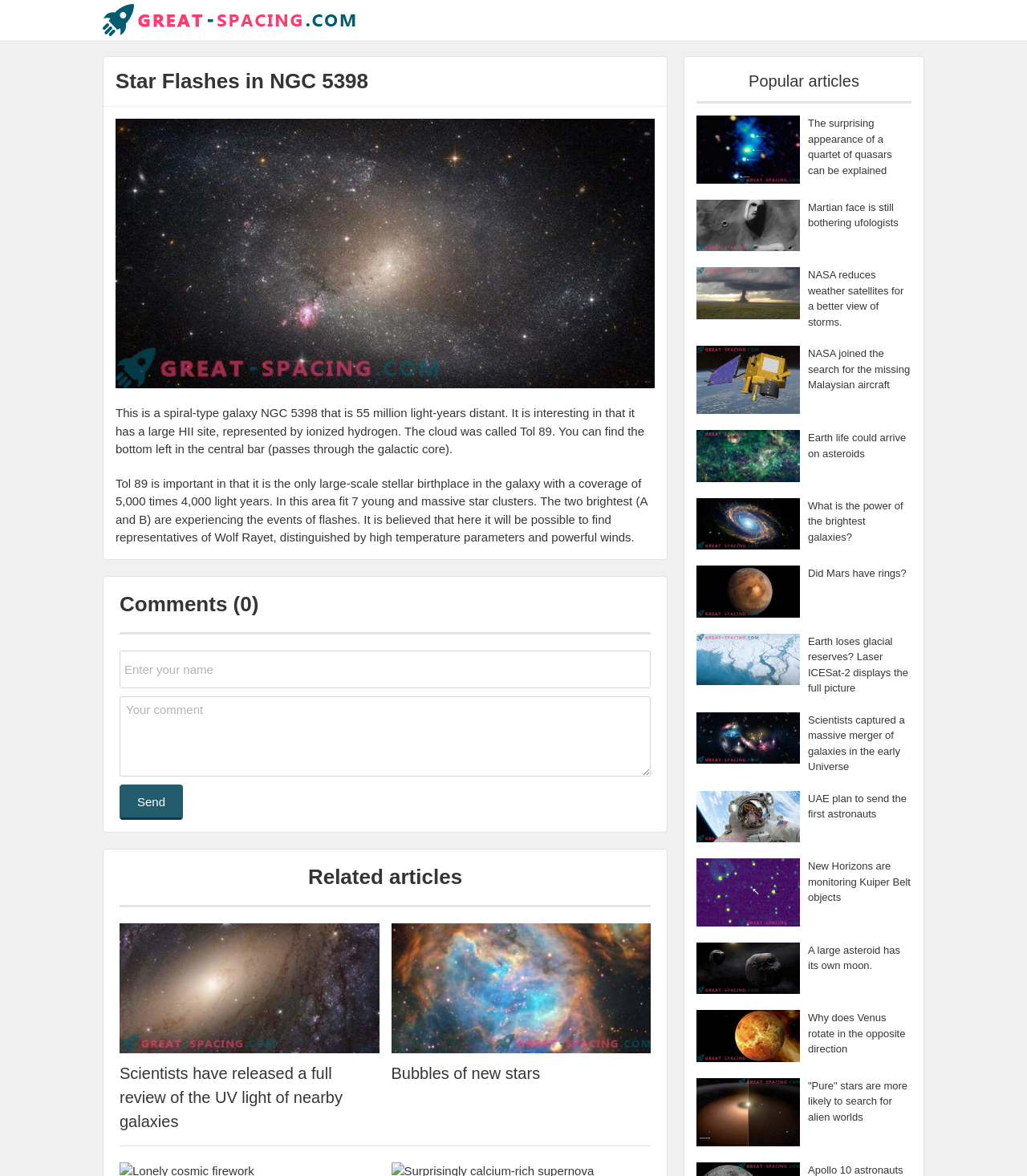What is the category of the article 'The surprising appearance of a quartet of quasars can be explained'?
Look at the webpage screenshot and answer the question with a detailed explanation.

The category of the article can be determined by its location on the webpage. The article is listed under the 'Popular articles' heading, which suggests that it belongs to this category.